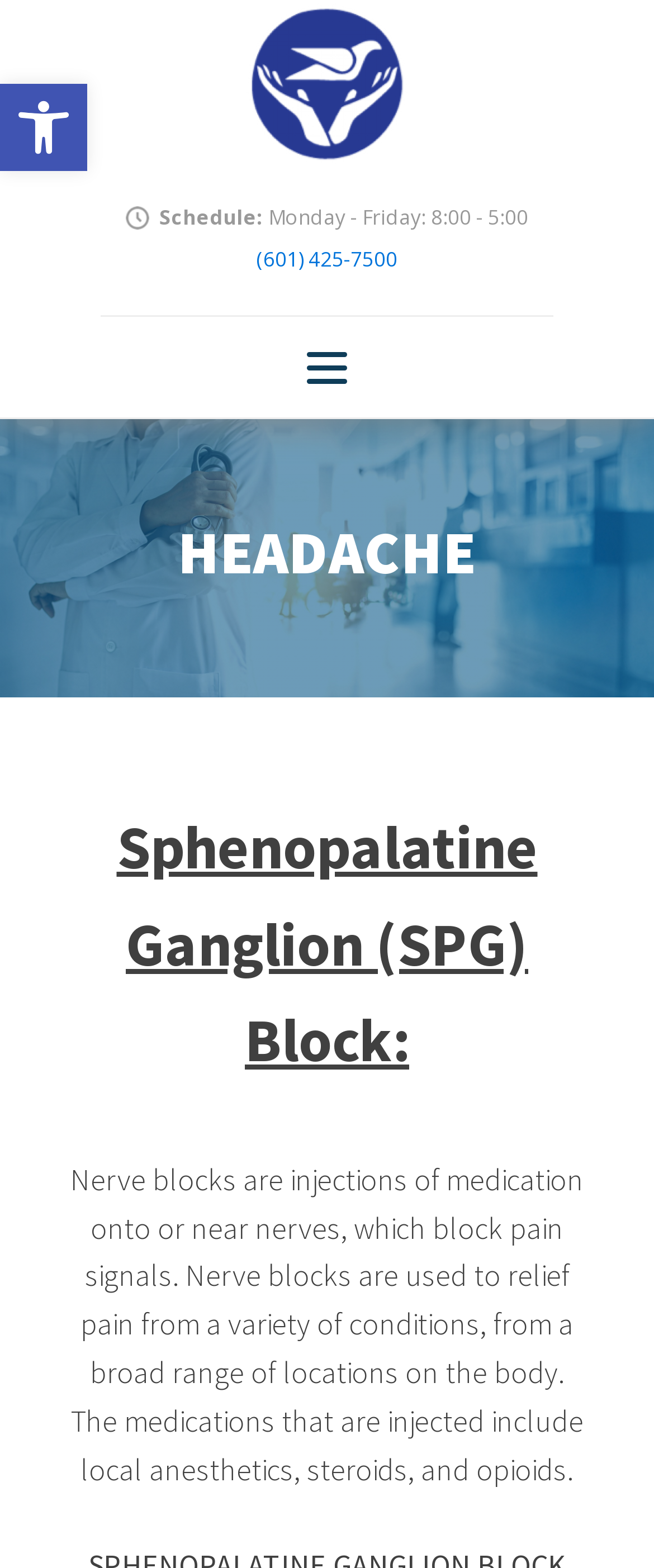Please analyze the image and provide a thorough answer to the question:
What is the phone number to call?

I found the phone number by looking at the link elements on the webpage. Specifically, I found the link with the text '(601) 425-7500', which is likely the phone number to call.